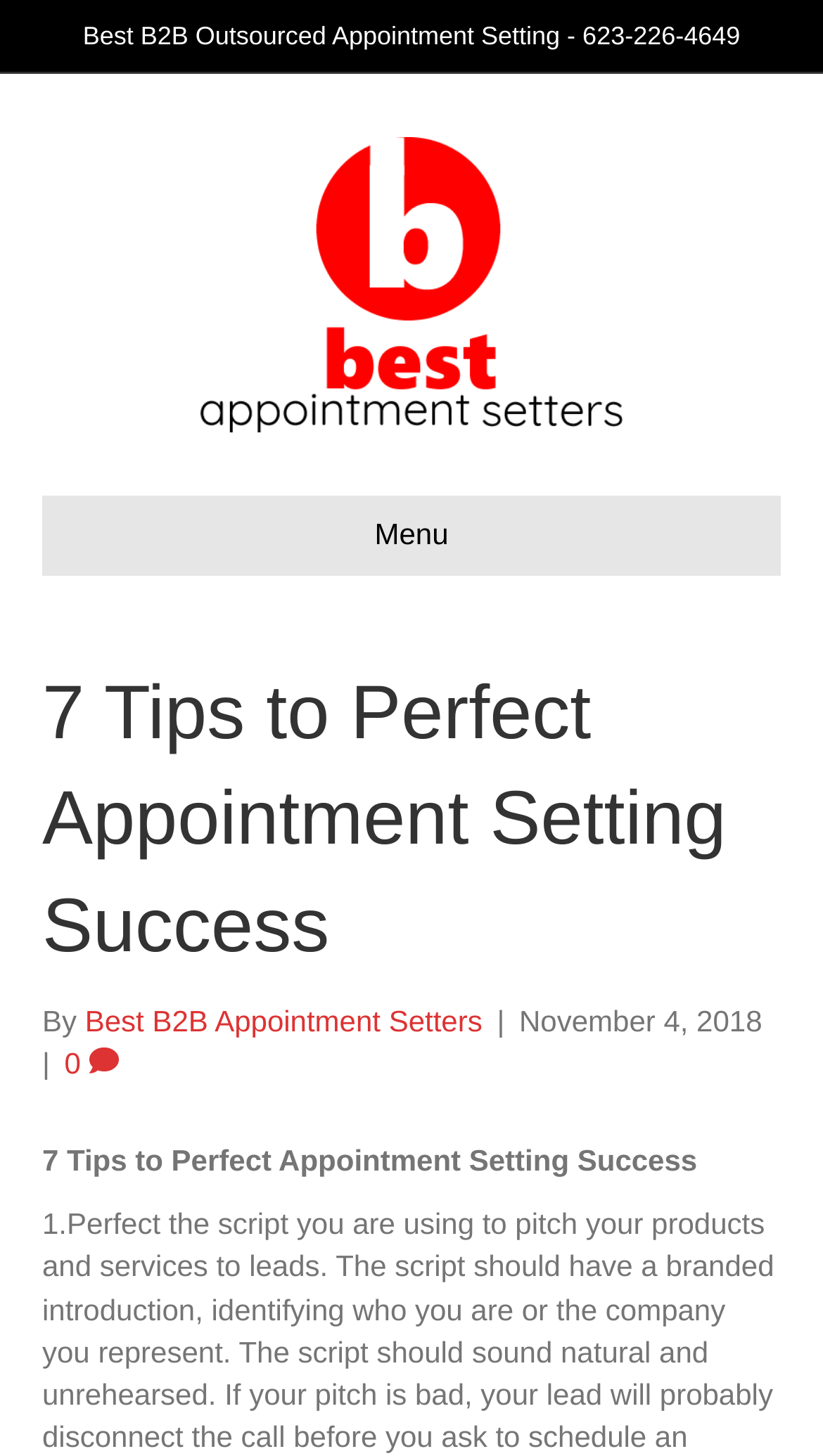Extract the main heading text from the webpage.

7 Tips to Perfect Appointment Setting Success